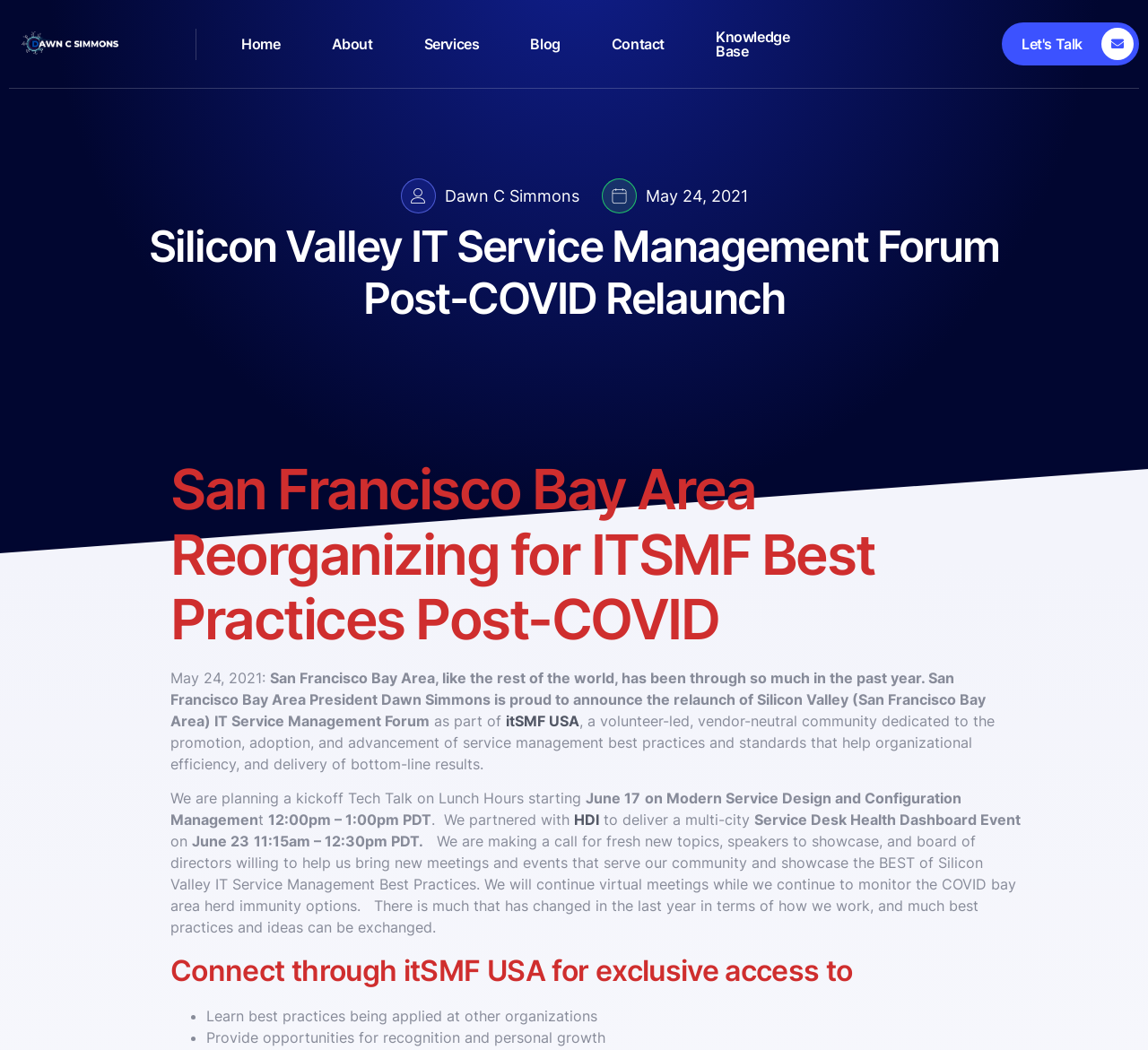Please provide a detailed answer to the question below by examining the image:
What is the name of the person mentioned in the webpage?

I found the name 'Dawn C Simmons' in the image description 'Dawn C Simmons - Digital Business Process' and also in the static text 'Dawn C Simmons' which suggests that this person is the president of the Silicon Valley IT Service Management Forum.